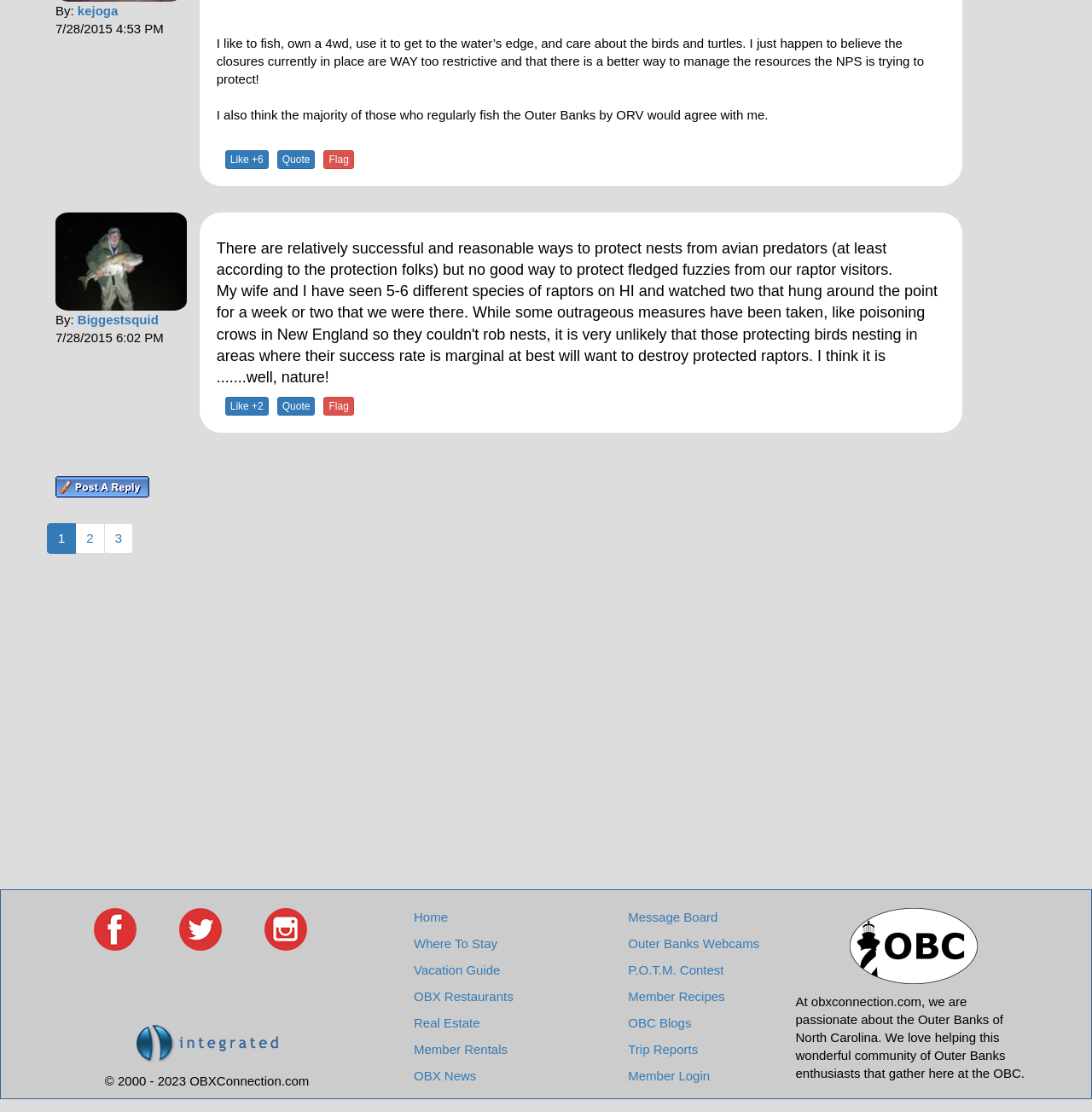What is the date of the second post?
Please provide a comprehensive answer based on the information in the image.

The date of the second post is '7/28/2015 6:02 PM' which can be found in the StaticText element with the text '7/28/2015 6:02 PM' and bounding box coordinates [0.051, 0.297, 0.15, 0.31].